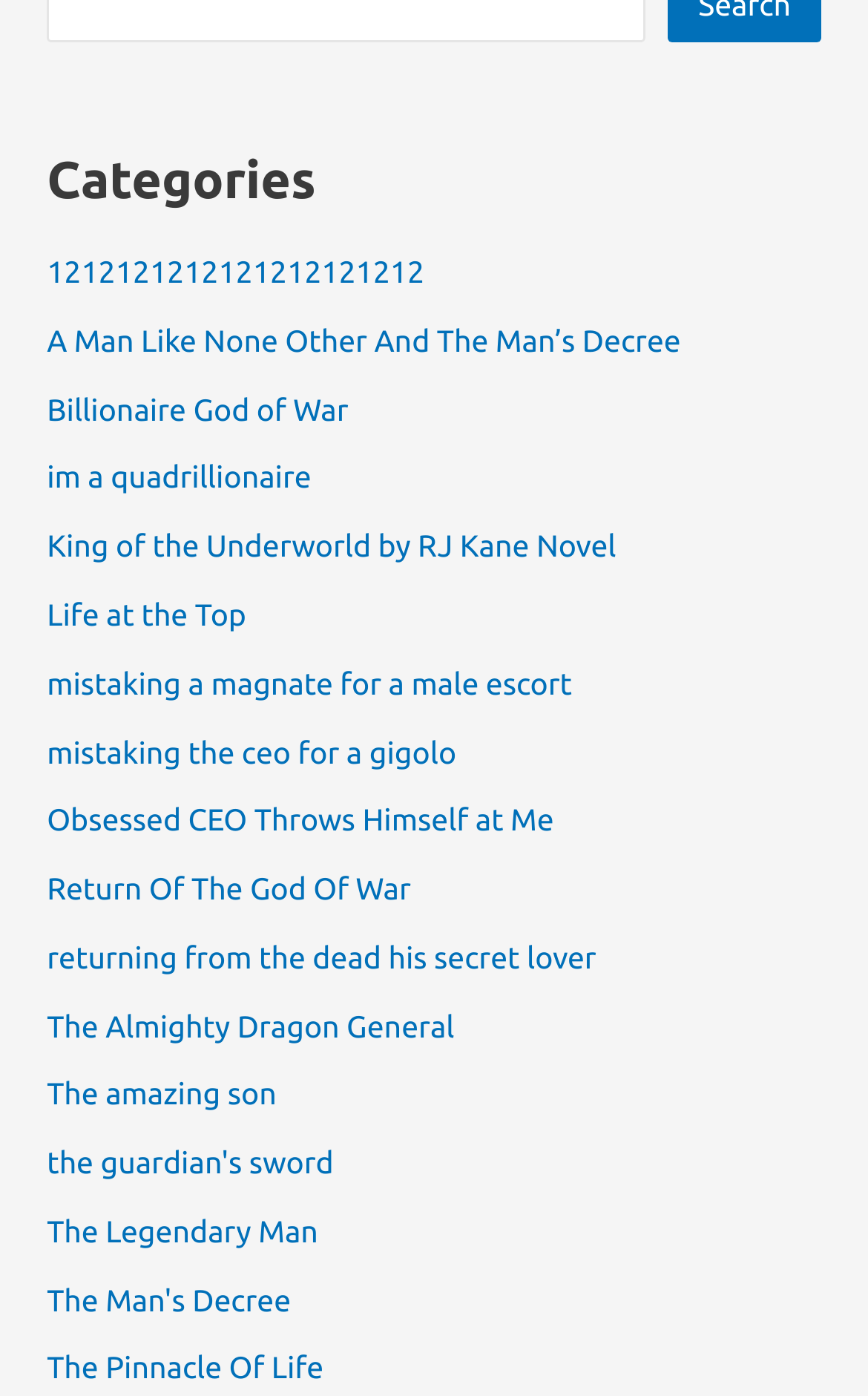Locate the bounding box coordinates of the element that should be clicked to fulfill the instruction: "Click on the 'A Man Like None Other And The Man’s Decree' link".

[0.054, 0.231, 0.784, 0.257]